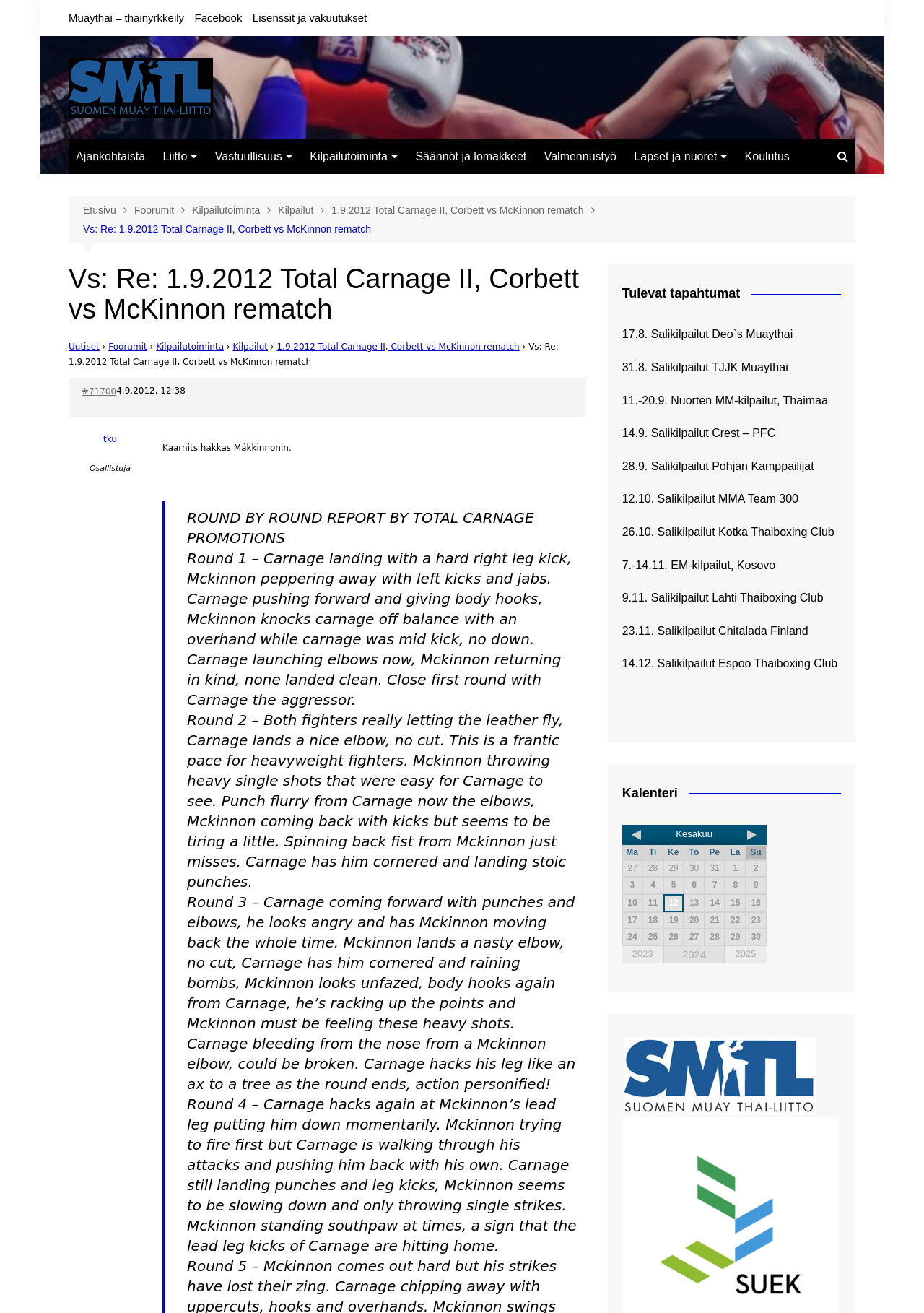Please specify the bounding box coordinates for the clickable region that will help you carry out the instruction: "Click on the link to view Finnish Champions".

[0.328, 0.26, 0.499, 0.278]